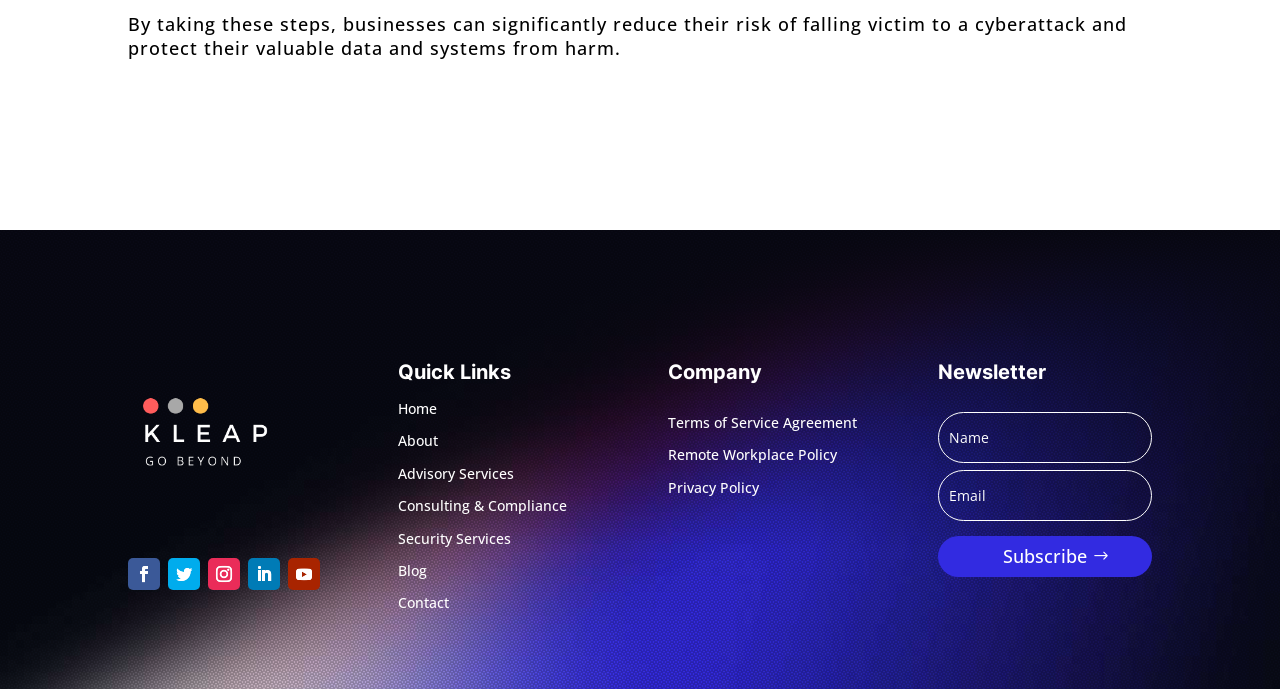Determine the bounding box coordinates for the element that should be clicked to follow this instruction: "Click the 'Home' link". The coordinates should be given as four float numbers between 0 and 1, in the format [left, top, right, bottom].

[0.311, 0.579, 0.341, 0.607]